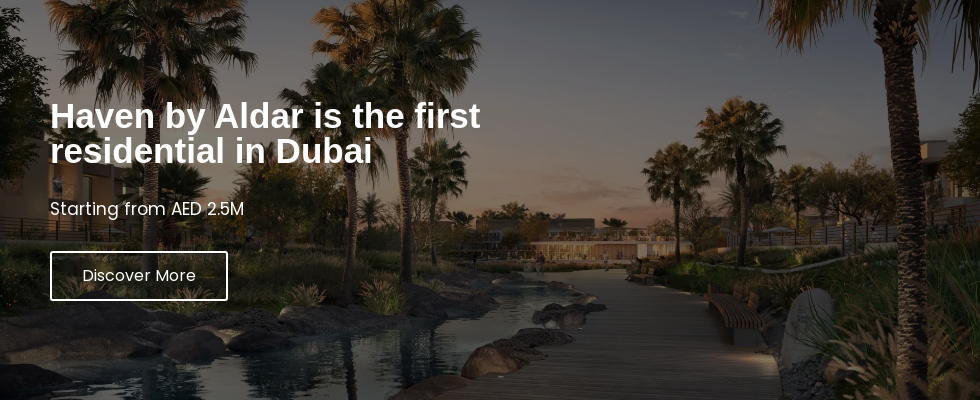What is the label on the call-to-action button?
With the help of the image, please provide a detailed response to the question.

The caption states 'a clear call-to-action button, labeled 'Discover More,' encourages viewers to learn additional details' which reveals the label on the button.